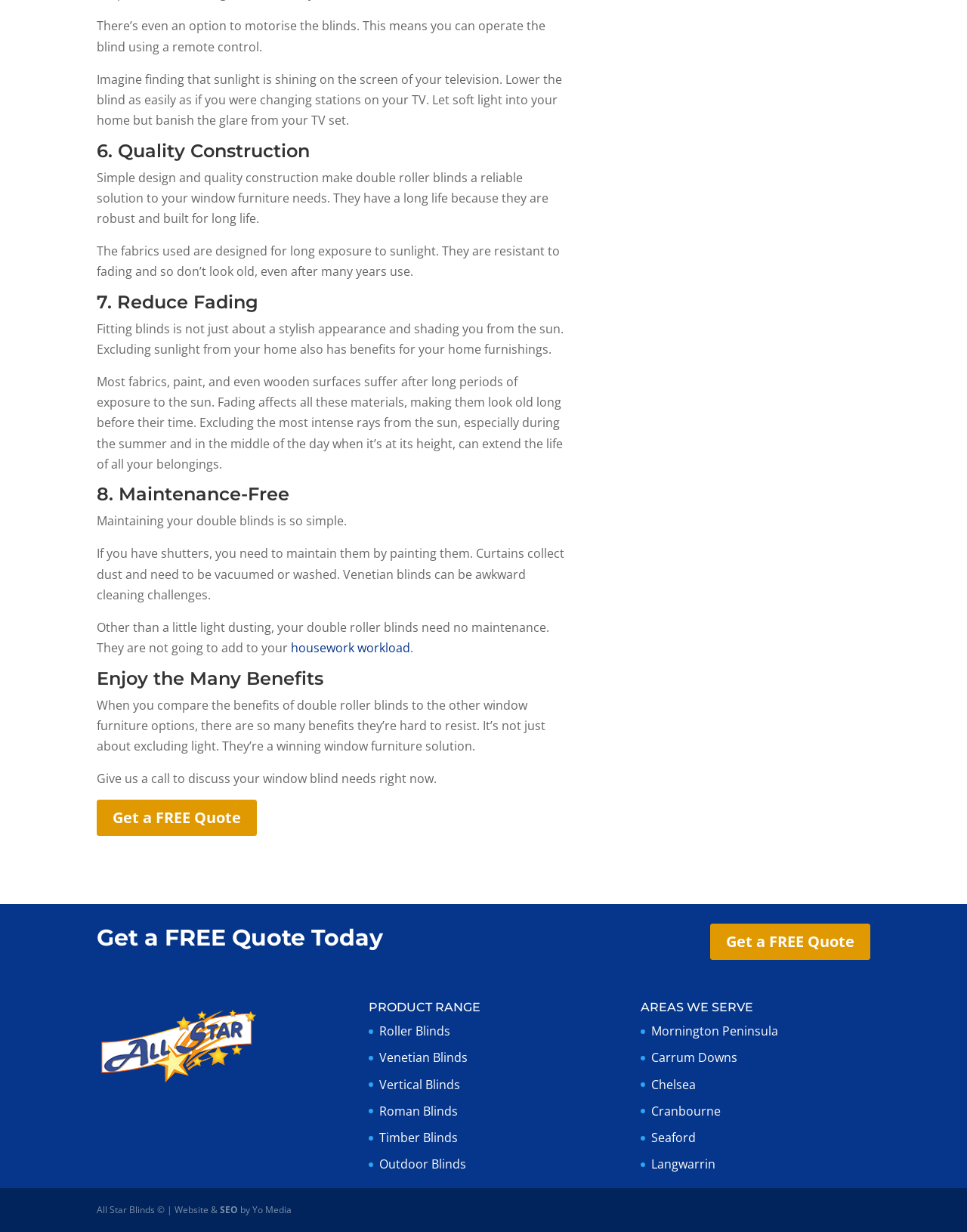Provide a brief response to the question using a single word or phrase: 
How often do double roller blinds need maintenance?

Little to no maintenance